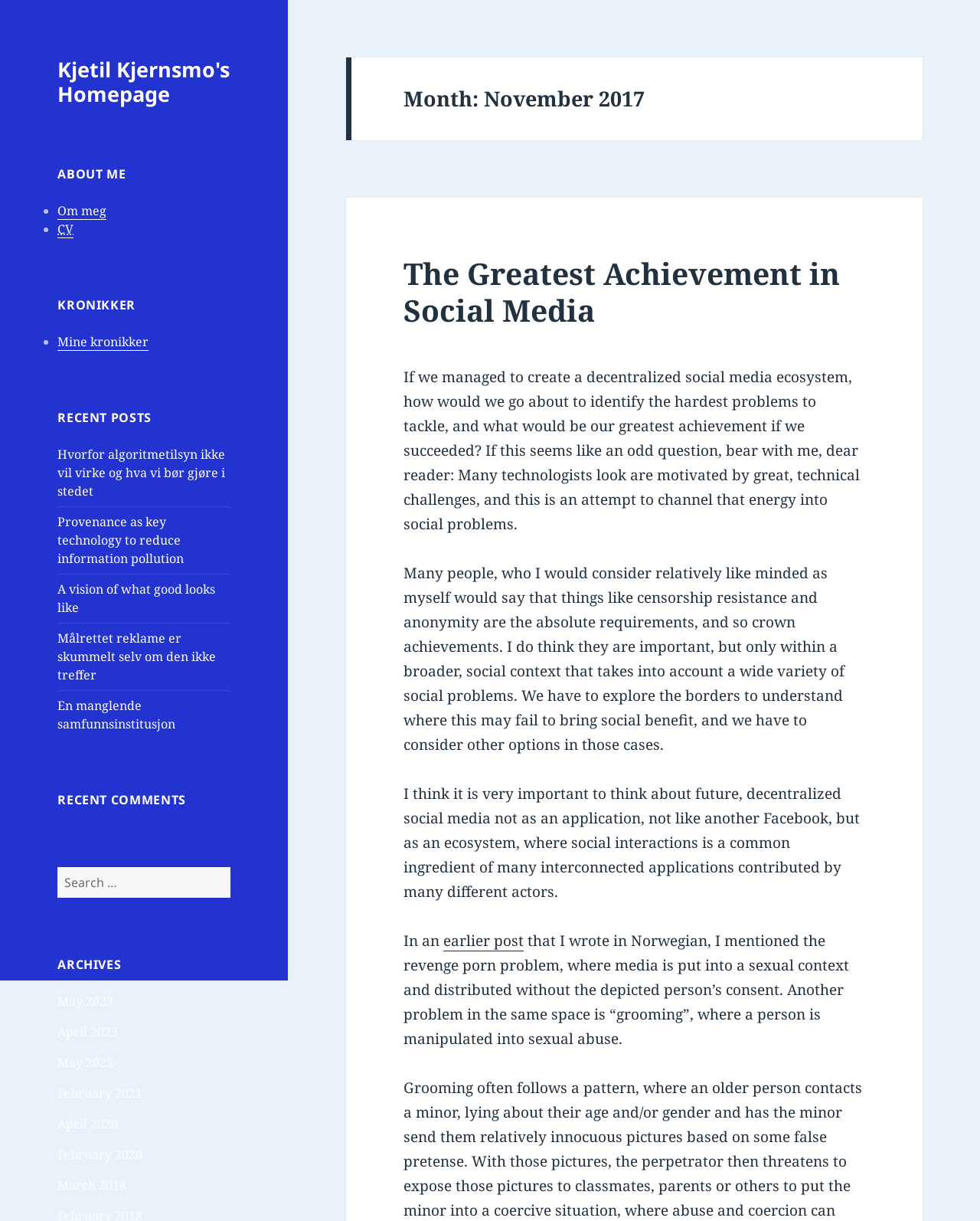Offer an in-depth caption of the entire webpage.

This webpage is Kjetil Kjernsmo's personal homepage, with a focus on his writings and online presence. At the top, there is a link to his homepage, followed by a heading "ABOUT ME" and two links, "Om meg" and "CV", which likely provide more information about the author. 

Below this section, there is a heading "KRONIKKER" (meaning "chronicles" in Norwegian), followed by a link to "Mine kronikker", which may be a collection of his writings or articles.

The next section is titled "RECENT POSTS", featuring five links to individual articles or blog posts, with titles such as "Hvorfor algoritmetilsyn ikke vil virke og hva vi bør gjøre i stedet" and "A vision of what good looks like". These posts appear to be related to technology, social media, and online issues.

Following this, there is a section titled "RECENT COMMENTS", but it does not contain any visible comments. Instead, it has a search bar with a button labeled "Search" and a heading "ARCHIVES" below it.

The "ARCHIVES" section contains links to monthly archives of the author's writings, dating back to November 2017, with the most recent being May 2023.

On the right side of the page, there is a header section with a heading "Month: November 2017", which appears to be related to the current page or archive. Below this, there is a heading "The Greatest Achievement in Social Media", followed by a link to an article with the same title. The article discusses the challenges and goals of creating a decentralized social media ecosystem, with a focus on social problems and the importance of considering a wide range of issues.

Overall, this webpage serves as a hub for Kjetil Kjernsmo's online presence, providing access to his writings, articles, and thoughts on technology and social media.